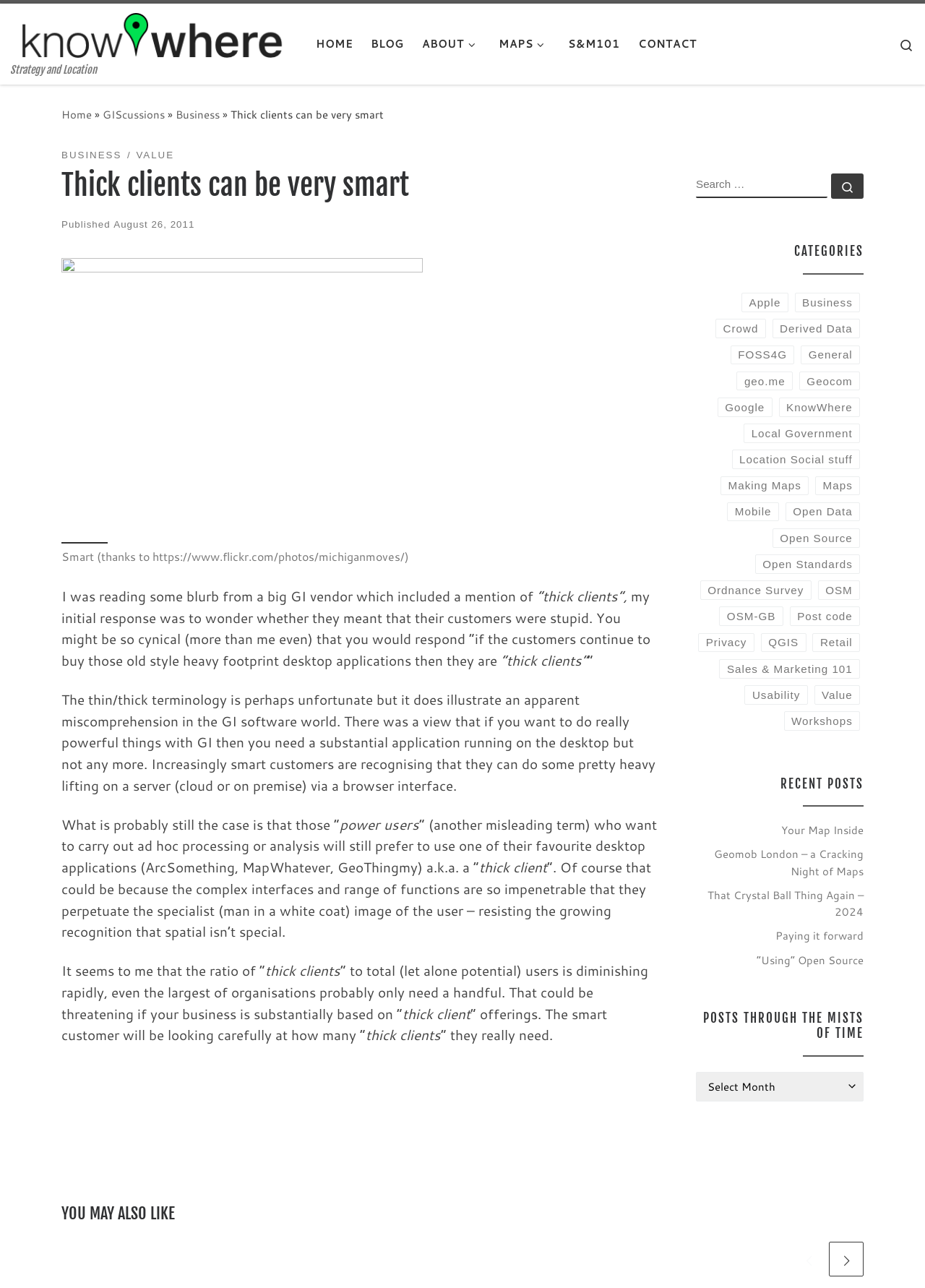Locate the bounding box coordinates of the UI element described by: "aria-label="KnowWhere | Strategy and Location"". The bounding box coordinates should consist of four float numbers between 0 and 1, i.e., [left, top, right, bottom].

[0.012, 0.013, 0.318, 0.04]